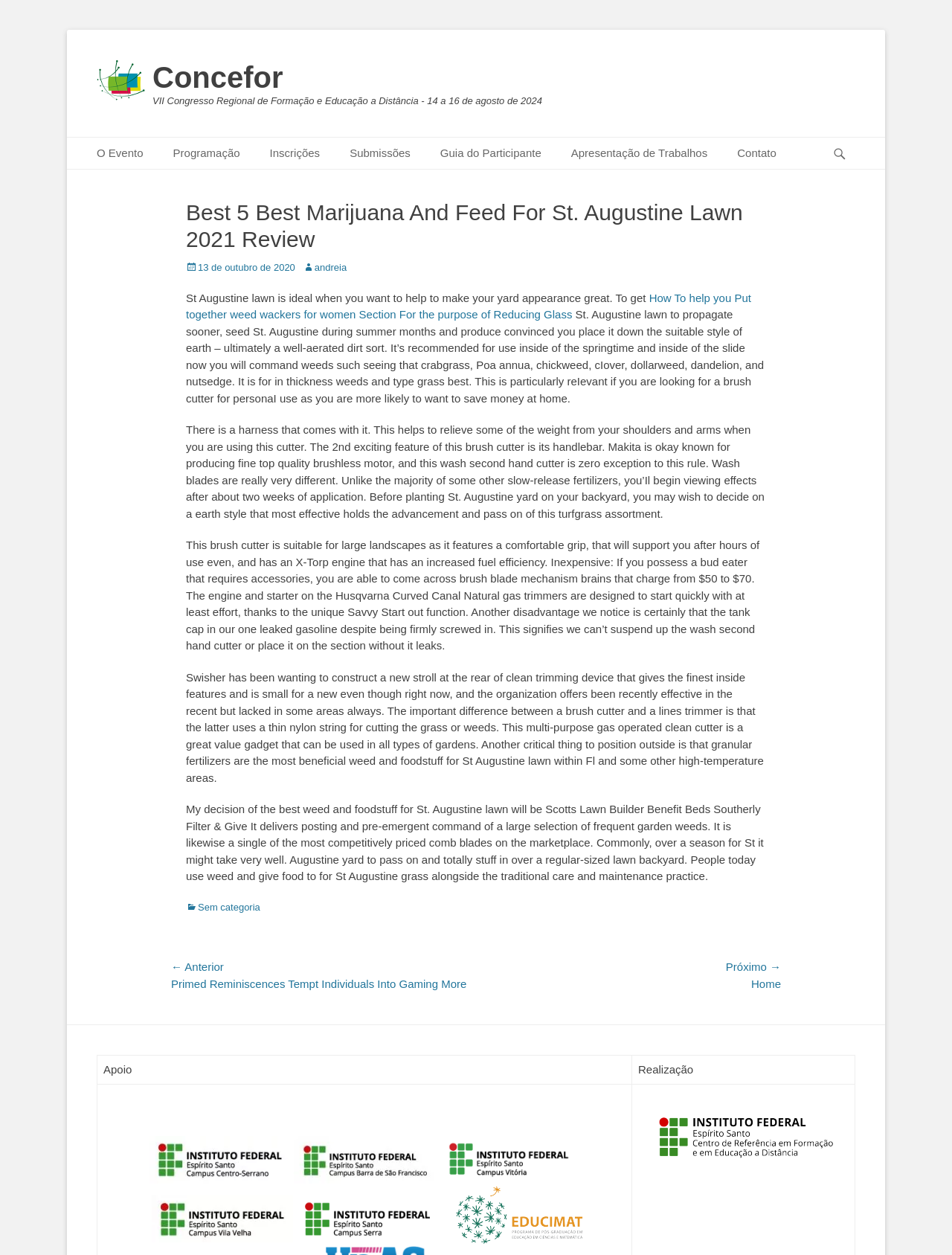Using the given description, provide the bounding box coordinates formatted as (top-left x, top-left y, bottom-right x, bottom-right y), with all values being floating point numbers between 0 and 1. Description: Arbeitsbereich

None